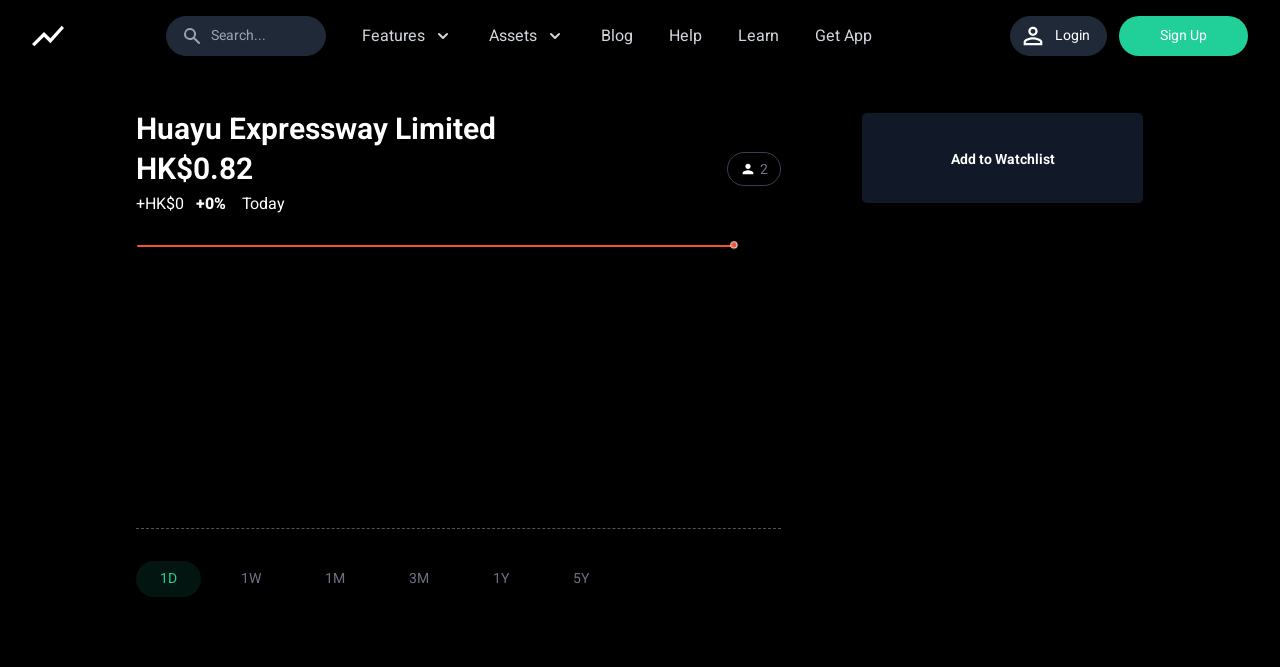Find the bounding box coordinates of the clickable area that will achieve the following instruction: "Click on the 'Features' button".

[0.283, 0.036, 0.354, 0.072]